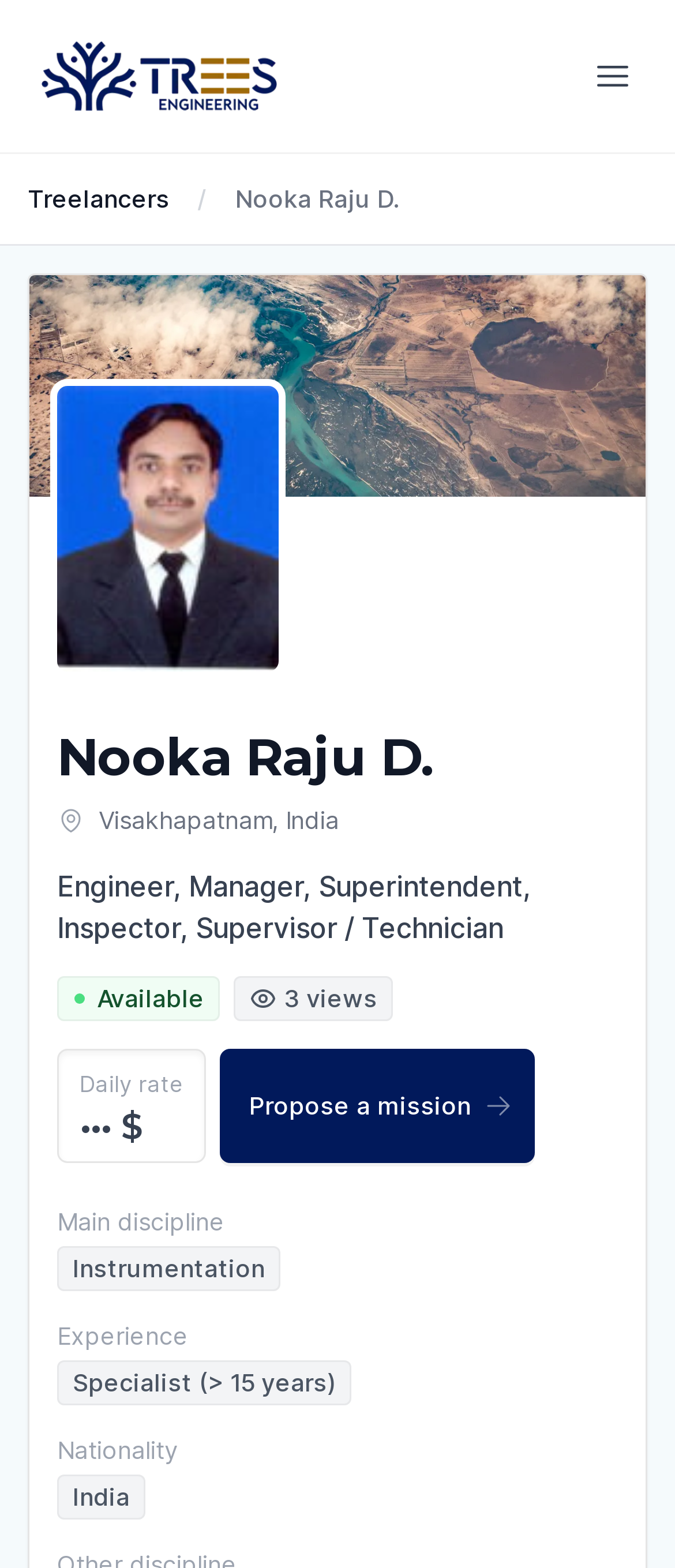What is the profession of Nooka Raju D.?
Please provide a comprehensive answer to the question based on the webpage screenshot.

Based on the webpage, Nooka Raju D. is described as an 'Engineer, Manager, Superintendent, Inspector, Supervisor / Technician' in the Instrumentation field, indicating that his primary profession is an Engineer.